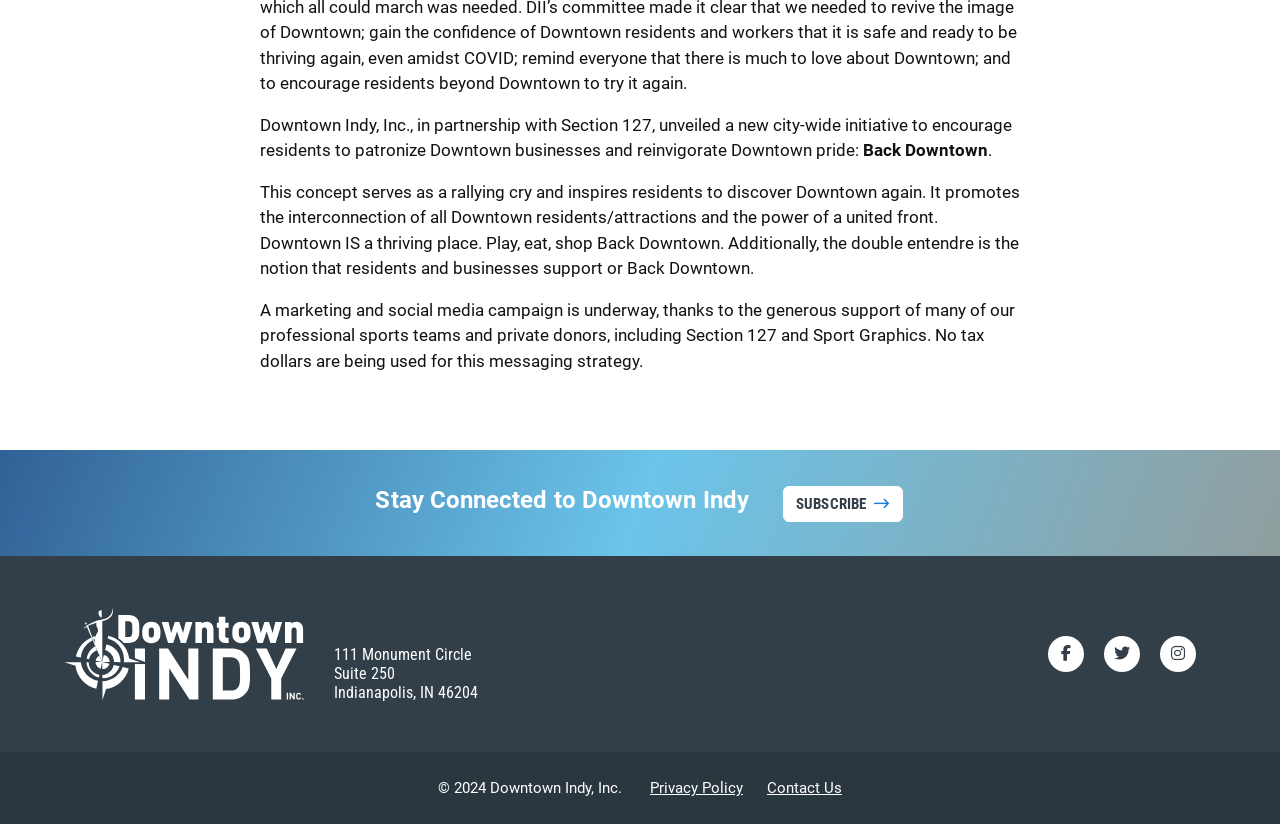What is the address of Downtown Indy, Inc.?
Please answer the question as detailed as possible based on the image.

The address is mentioned in the LayoutTable element, which contains three StaticText elements with the address information. The address is '111 Monument Circle, Suite 250, Indianapolis, IN 46204', which is a typical format for a business address.